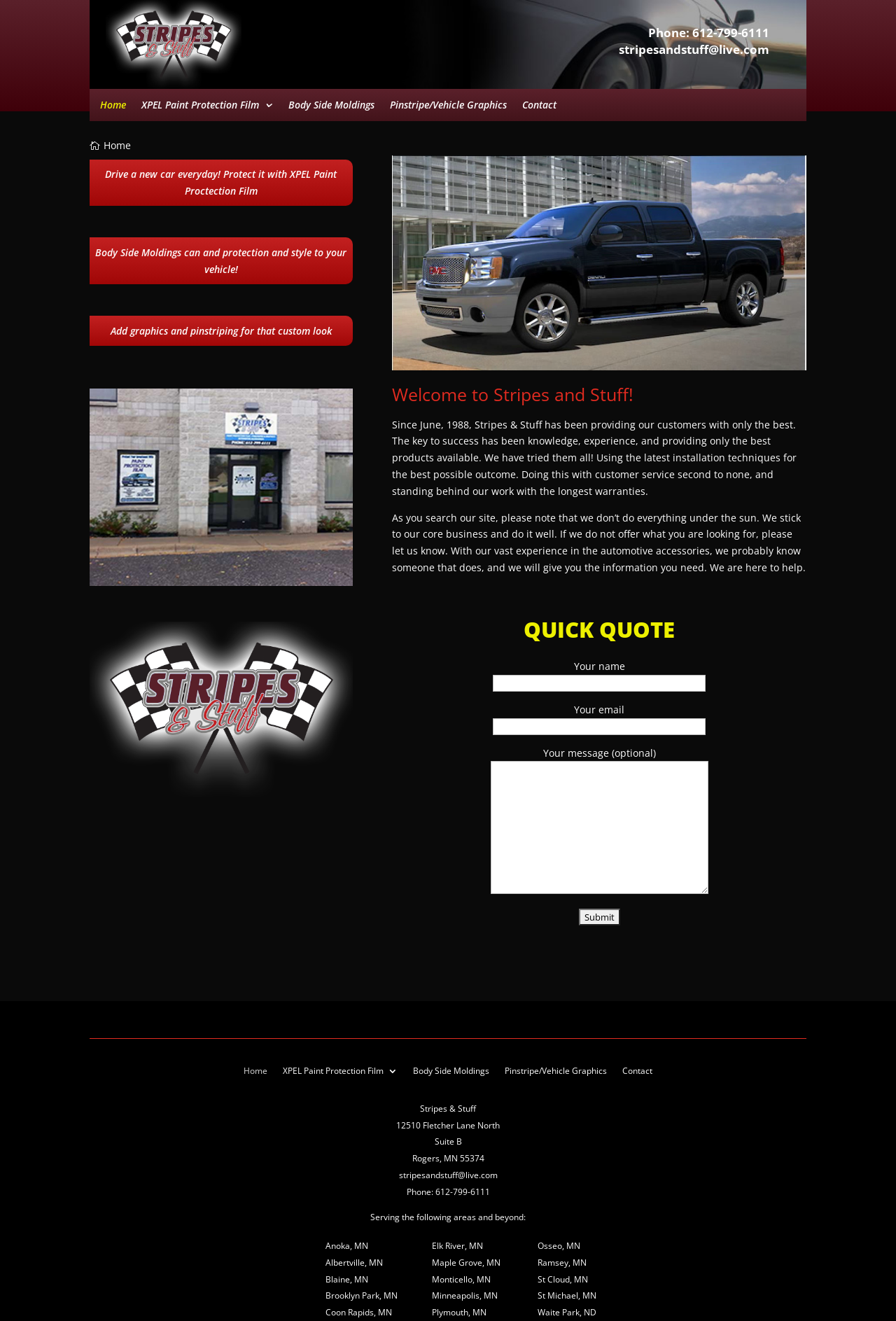Could you specify the bounding box coordinates for the clickable section to complete the following instruction: "Click the 'Home' link"?

[0.112, 0.076, 0.141, 0.087]